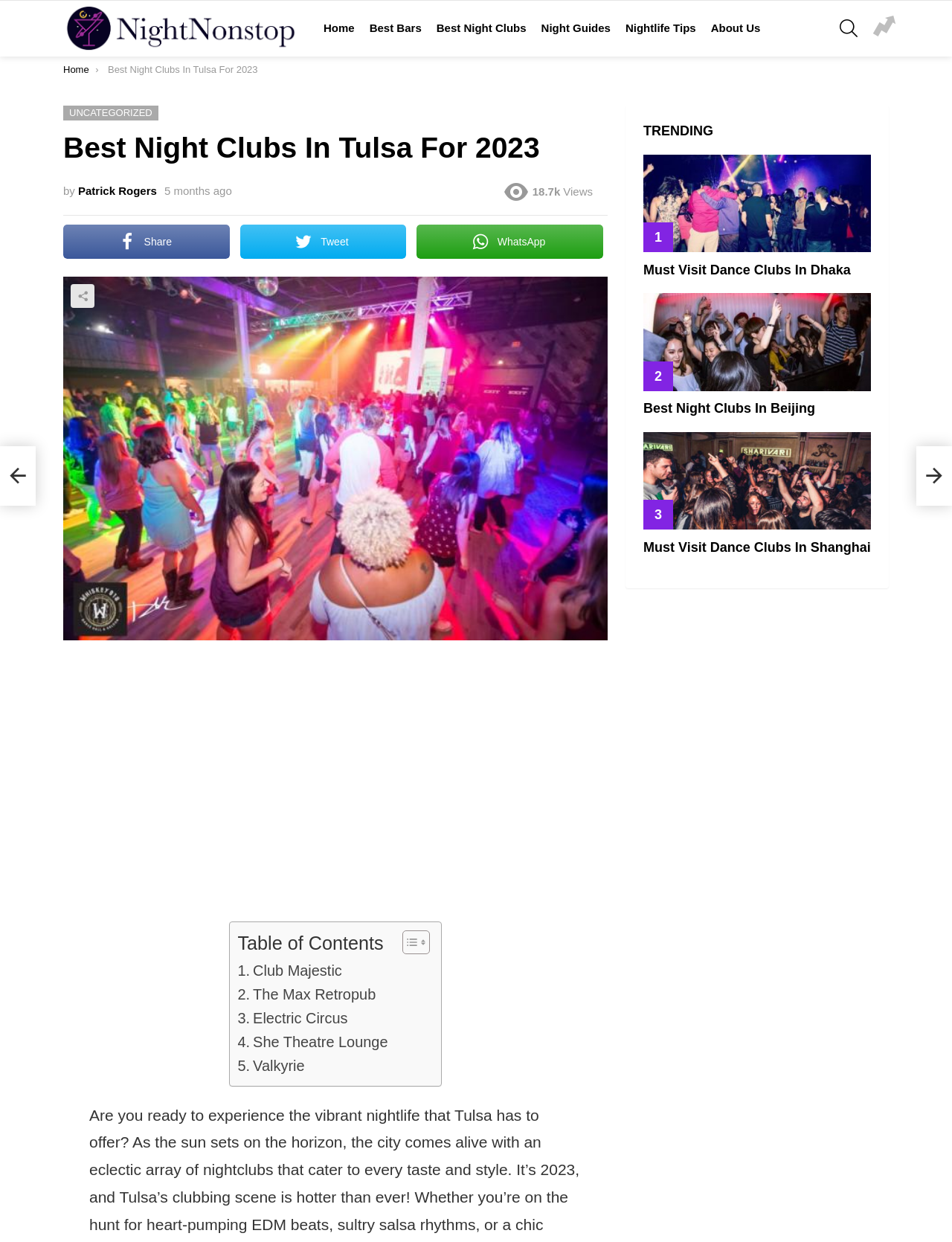Create a detailed summary of all the visual and textual information on the webpage.

This webpage is about the best night clubs in Tulsa for 2023. At the top, there is a navigation bar with links to "Home", "Best Bars", "Best Night Clubs", "Night Guides", "Nightlife Tips", and "About Us". On the right side of the navigation bar, there is a search icon and a link to "BEST NIGHT CLUBS IN BELO HORIZONTE". 

Below the navigation bar, there is a header section with the title "Best Night Clubs In Tulsa For 2023" and a subtitle "by Patrick Rogers" with the date "January 17, 2024, 12:14" and the number of views "18.7k". There are also social media sharing links and a "Table of Contents" section.

The main content of the webpage is divided into two columns. The left column has a list of night clubs in Tulsa, including "Club Majestic", "The Max Retropub", "Electric Circus", "She Theatre Lounge", and "Valkyrie". Each night club has a link to its details.

The right column has a section titled "TRENDING" with three articles about night clubs in other cities: "Must Visit Dance Clubs In Dhaka", "Best Night Clubs In Beijing", and "Must Visit Dance Clubs In Shanghai". Each article has a link to its details.

At the top-left corner of the webpage, there is a logo with the text "Night Nonstop" and a link to the homepage. At the bottom of the webpage, there are two arrow icons, one pointing up and the other pointing down, which may be used for scrolling.